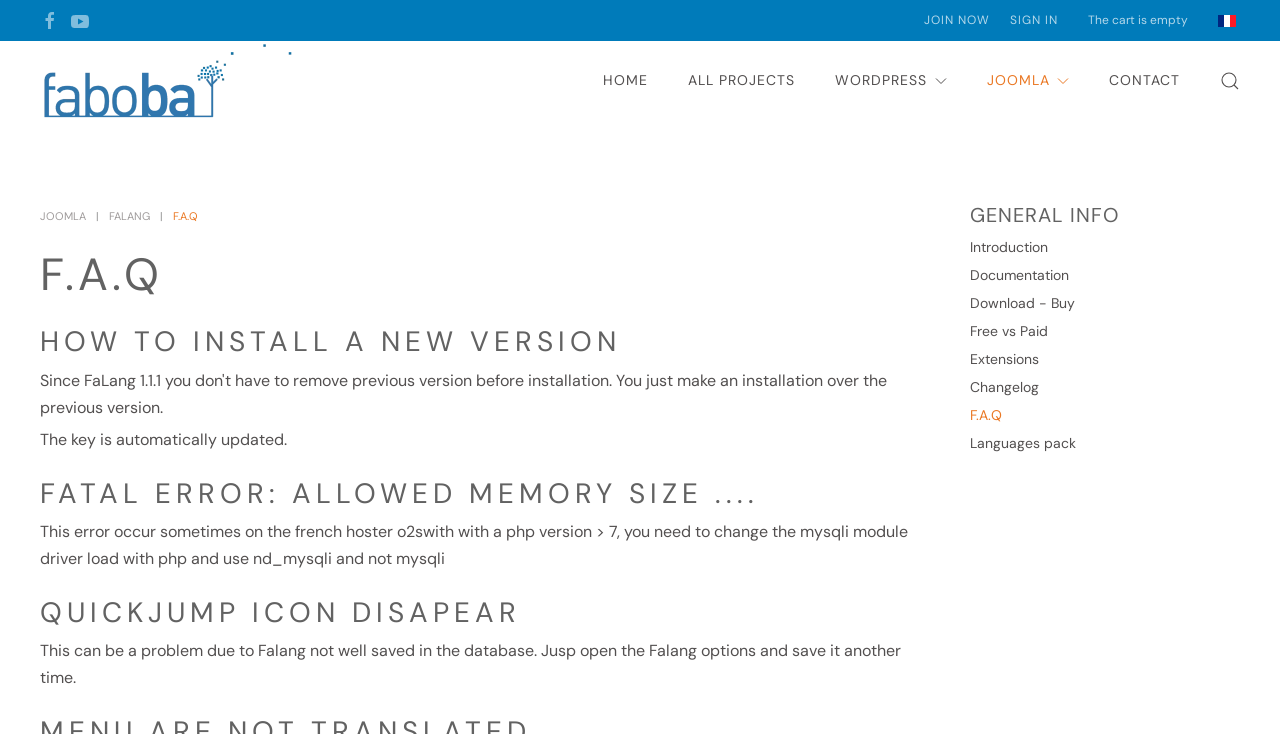Please answer the following question using a single word or phrase: What is the purpose of this webpage?

FAQ of Falang component